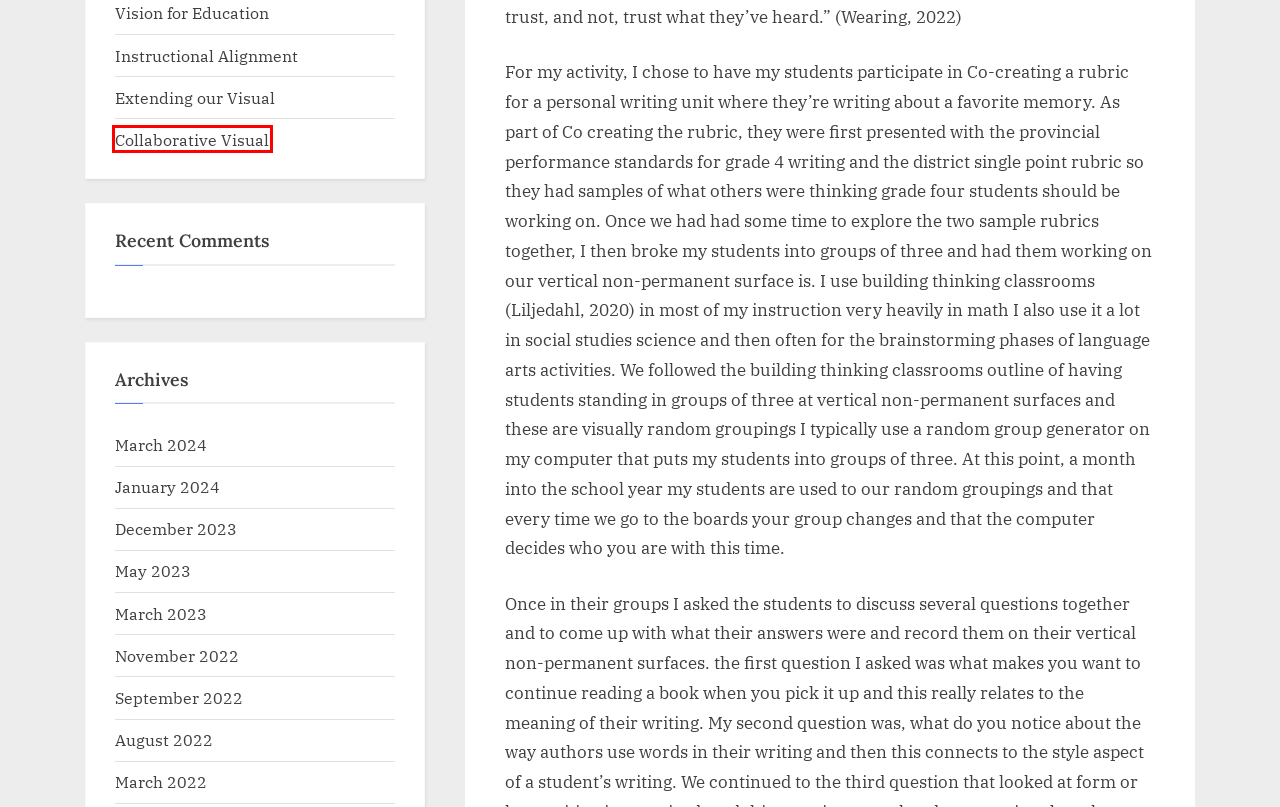A screenshot of a webpage is provided, featuring a red bounding box around a specific UI element. Identify the webpage description that most accurately reflects the new webpage after interacting with the selected element. Here are the candidates:
A. August 2022 – Miss Younger
B. Leadership – Miss Younger
C. Videos – Miss Younger
D. Collaborative Visual – Miss Younger
E. Teaching – Miss Younger
F. November 2022 – Miss Younger
G. Data – Miss Younger
H. Reflections – Miss Younger

D